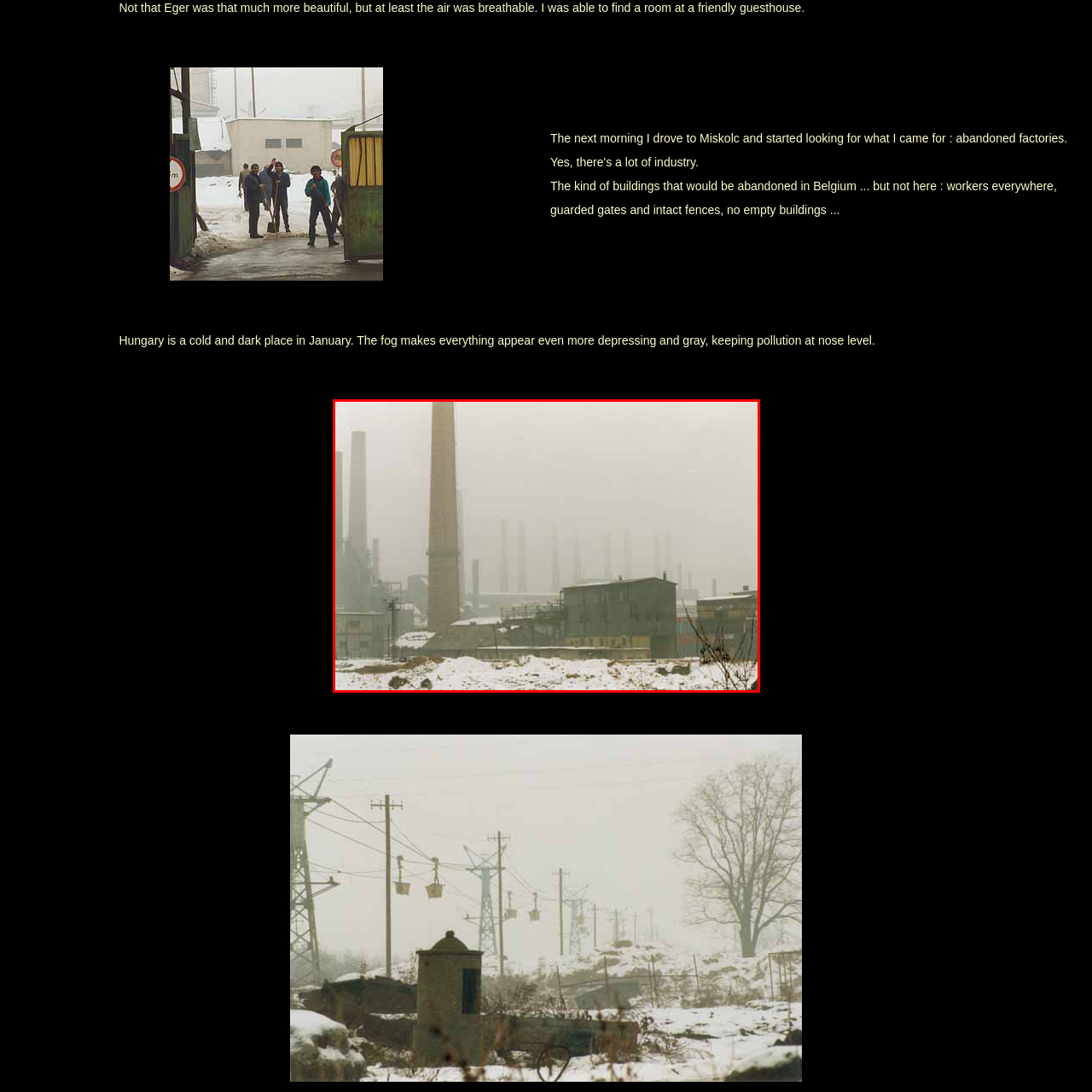Check the highlighted part in pink, What is the condition of the building? 
Use a single word or phrase for your answer.

Dilapidated